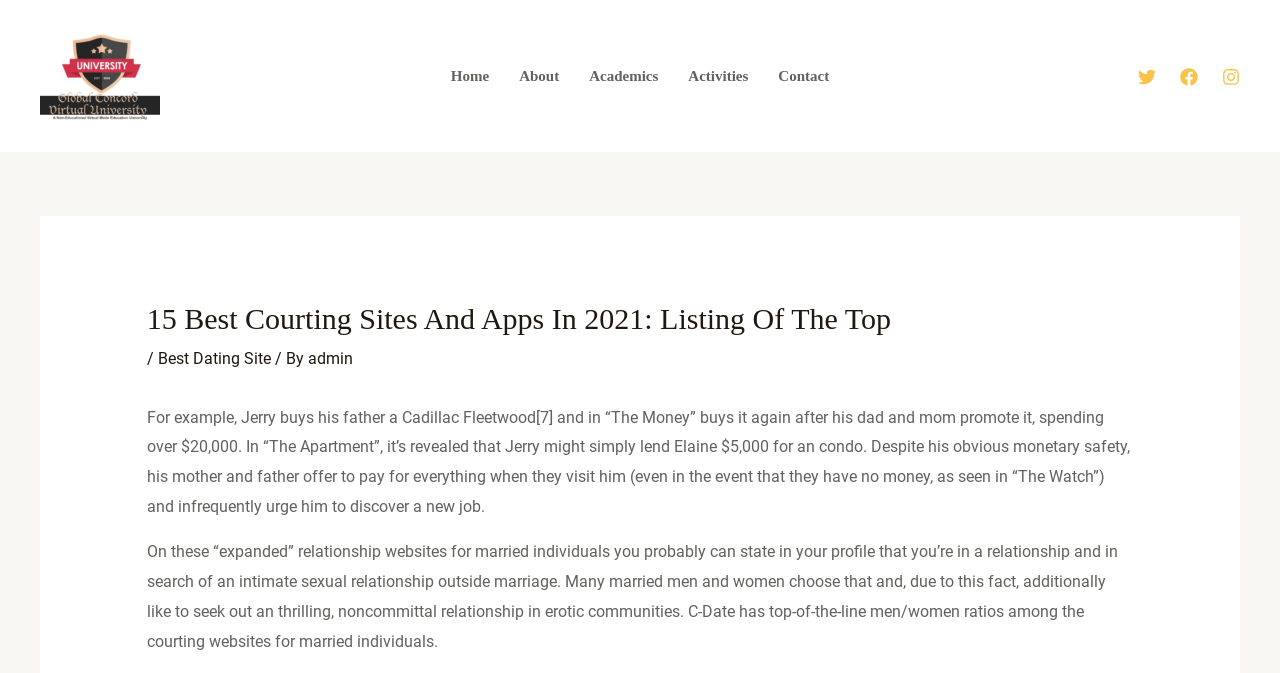Identify the bounding box coordinates of the clickable section necessary to follow the following instruction: "Shop all cannabis seeds". The coordinates should be presented as four float numbers from 0 to 1, i.e., [left, top, right, bottom].

None